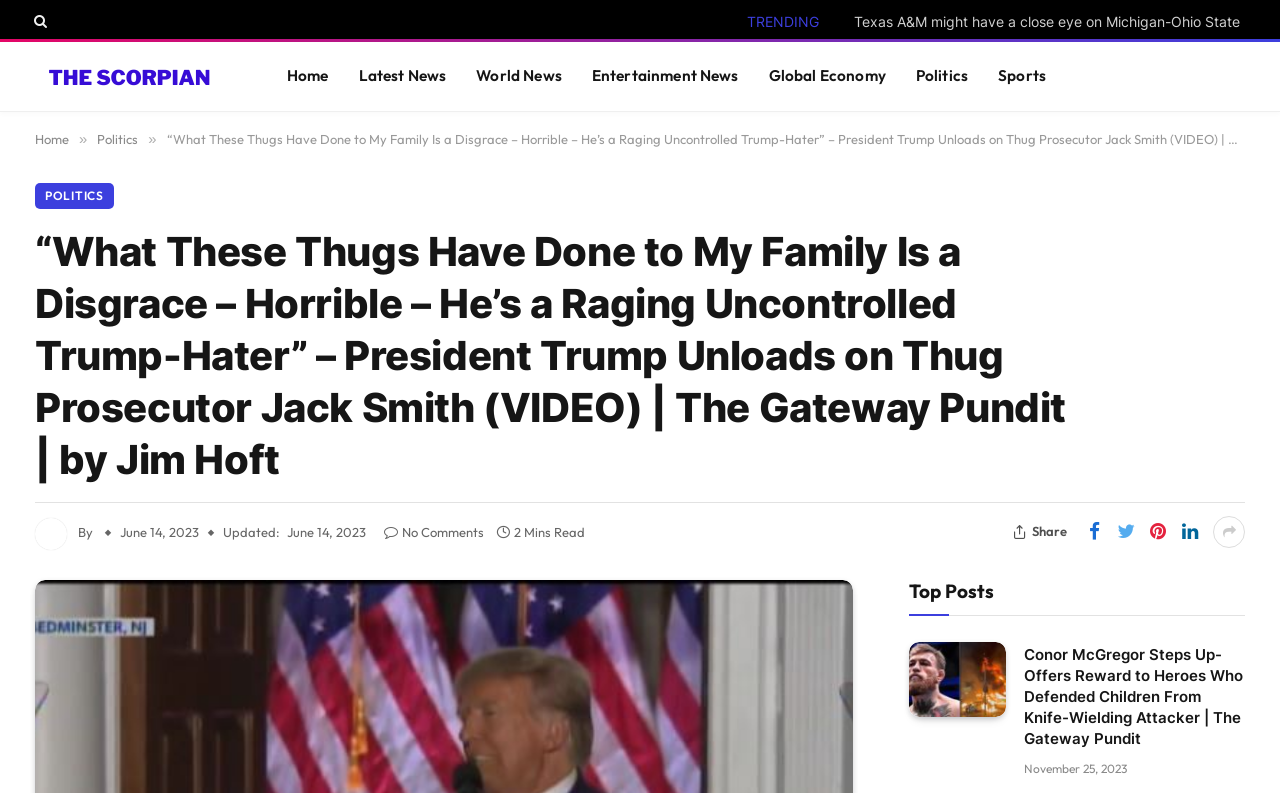What is the topic of the top post?
Use the image to answer the question with a single word or phrase.

Conor McGregor